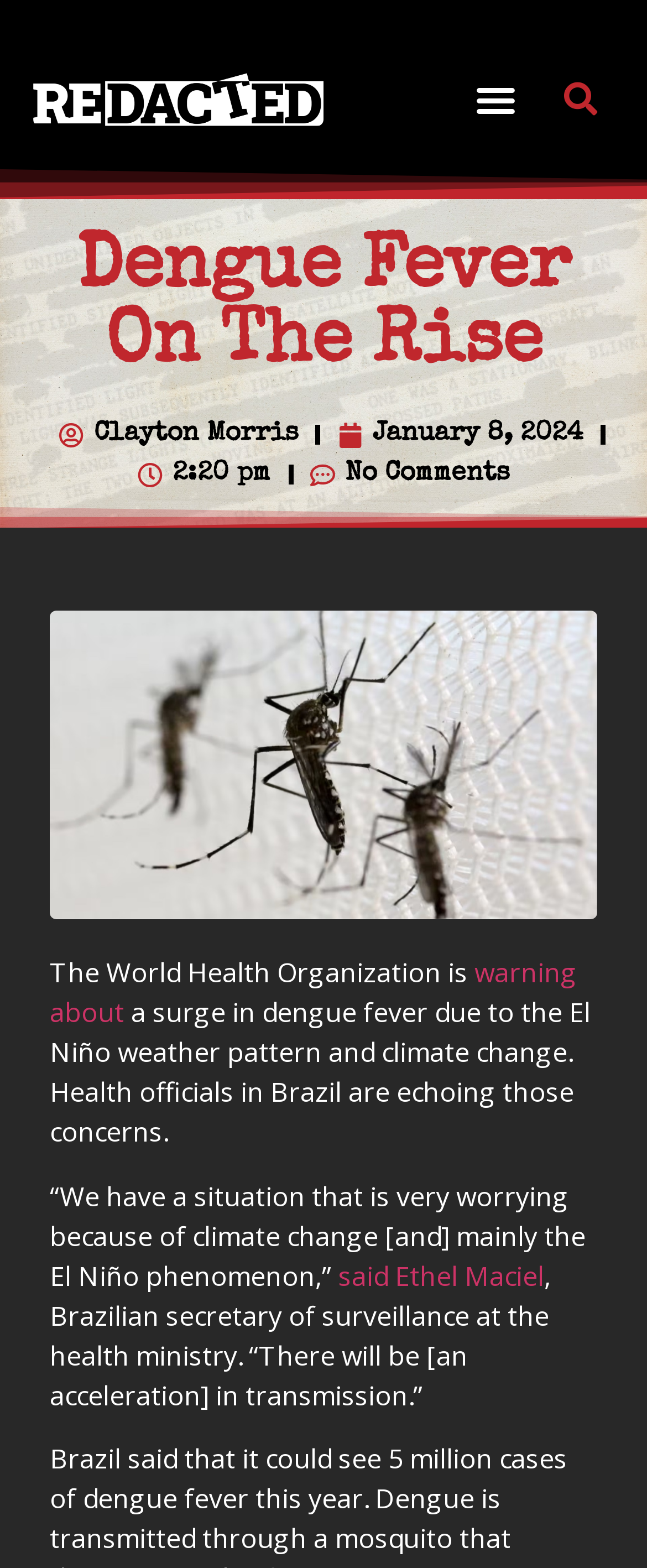Find the bounding box coordinates of the element to click in order to complete this instruction: "Toggle the menu". The bounding box coordinates must be four float numbers between 0 and 1, denoted as [left, top, right, bottom].

[0.718, 0.044, 0.814, 0.083]